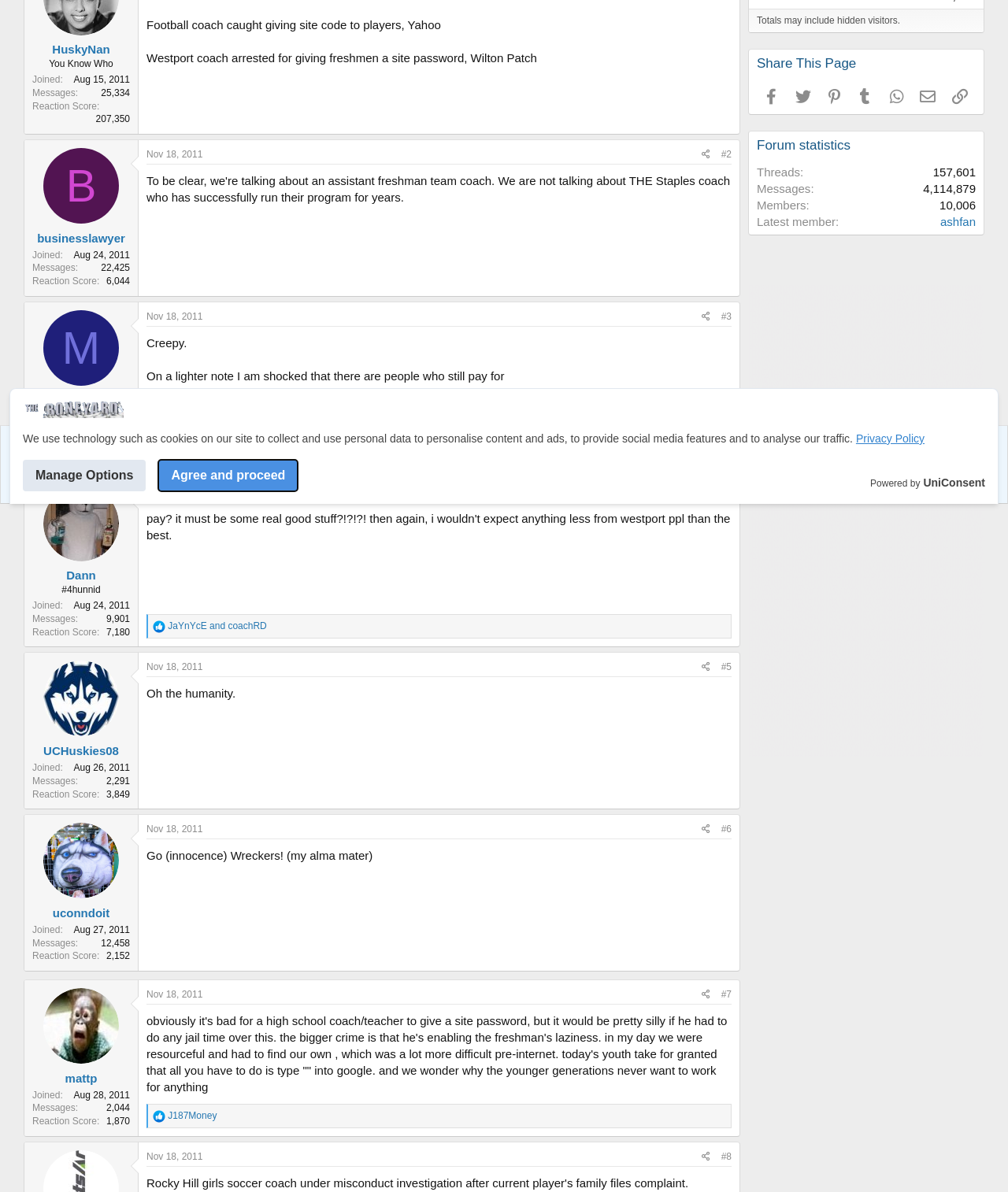From the screenshot, find the bounding box of the UI element matching this description: "Nov 18, 2011". Supply the bounding box coordinates in the form [left, top, right, bottom], each a float between 0 and 1.

[0.145, 0.966, 0.201, 0.975]